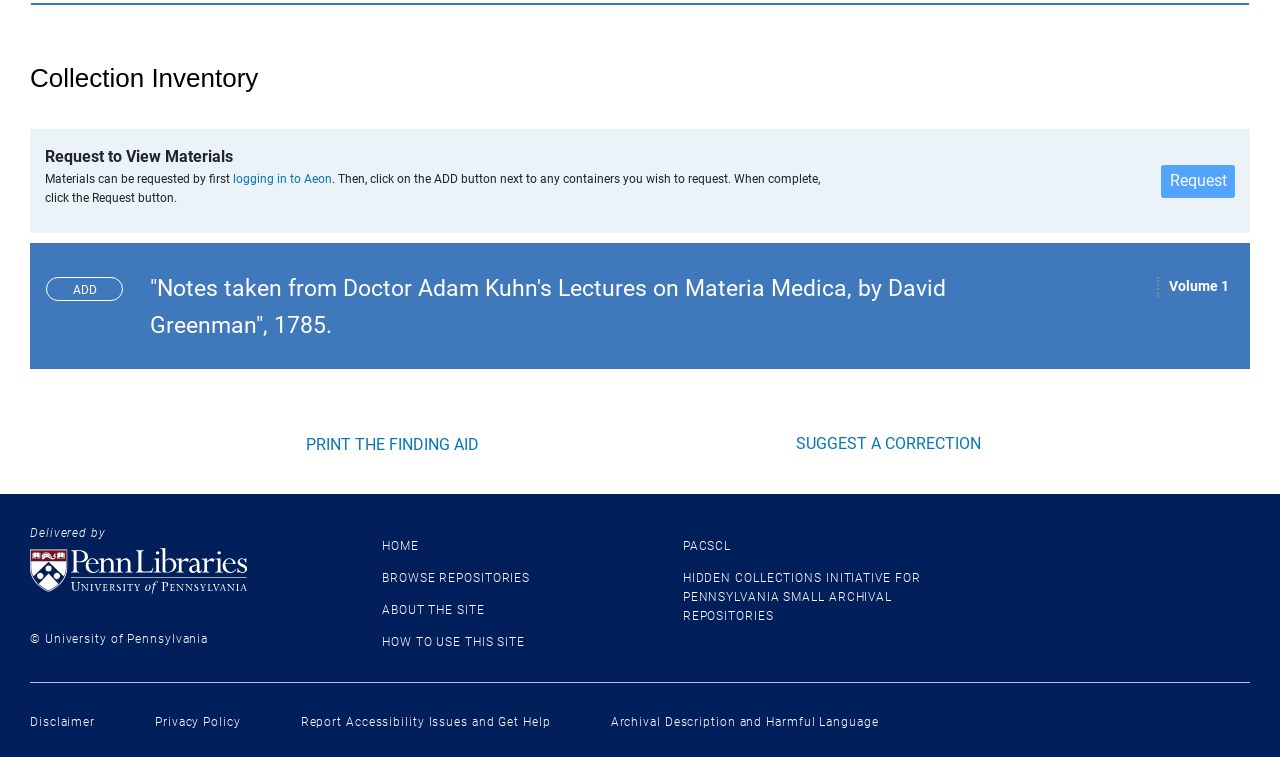Find and provide the bounding box coordinates for the UI element described with: "PACSCL".

[0.533, 0.712, 0.571, 0.73]